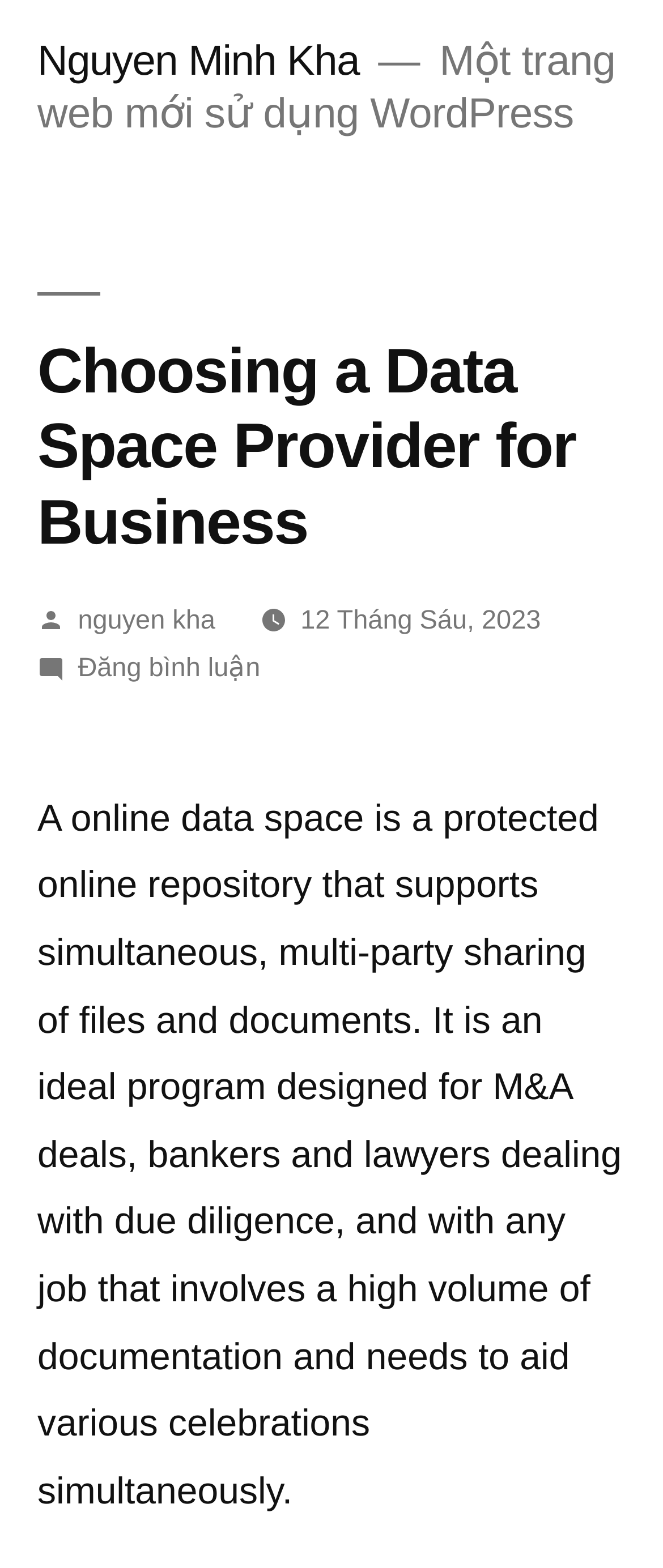Offer a detailed explanation of the webpage layout and contents.

The webpage is about choosing a data space provider for business, written by Nguyen Minh Kha. At the top left, there is a link to the author's name, Nguyen Minh Kha. Next to it, there is a static text indicating that this is a new WordPress website. 

Below the author's name, there is a header section that spans almost the entire width of the page. Within this section, there is a heading that displays the title of the article, "Choosing a Data Space Provider for Business". To the right of the title, there is a section that shows the author's name, "nguyen kha", and the publication date, "12 Tháng Sáu, 2023". 

Below the header section, there is a paragraph of text that describes what a data space is. It explains that a data space is a protected online repository that allows multiple parties to share files and documents simultaneously, making it ideal for M&A deals, due diligence, and other tasks that involve a high volume of documentation. This paragraph takes up most of the page's width and is positioned near the bottom of the page.